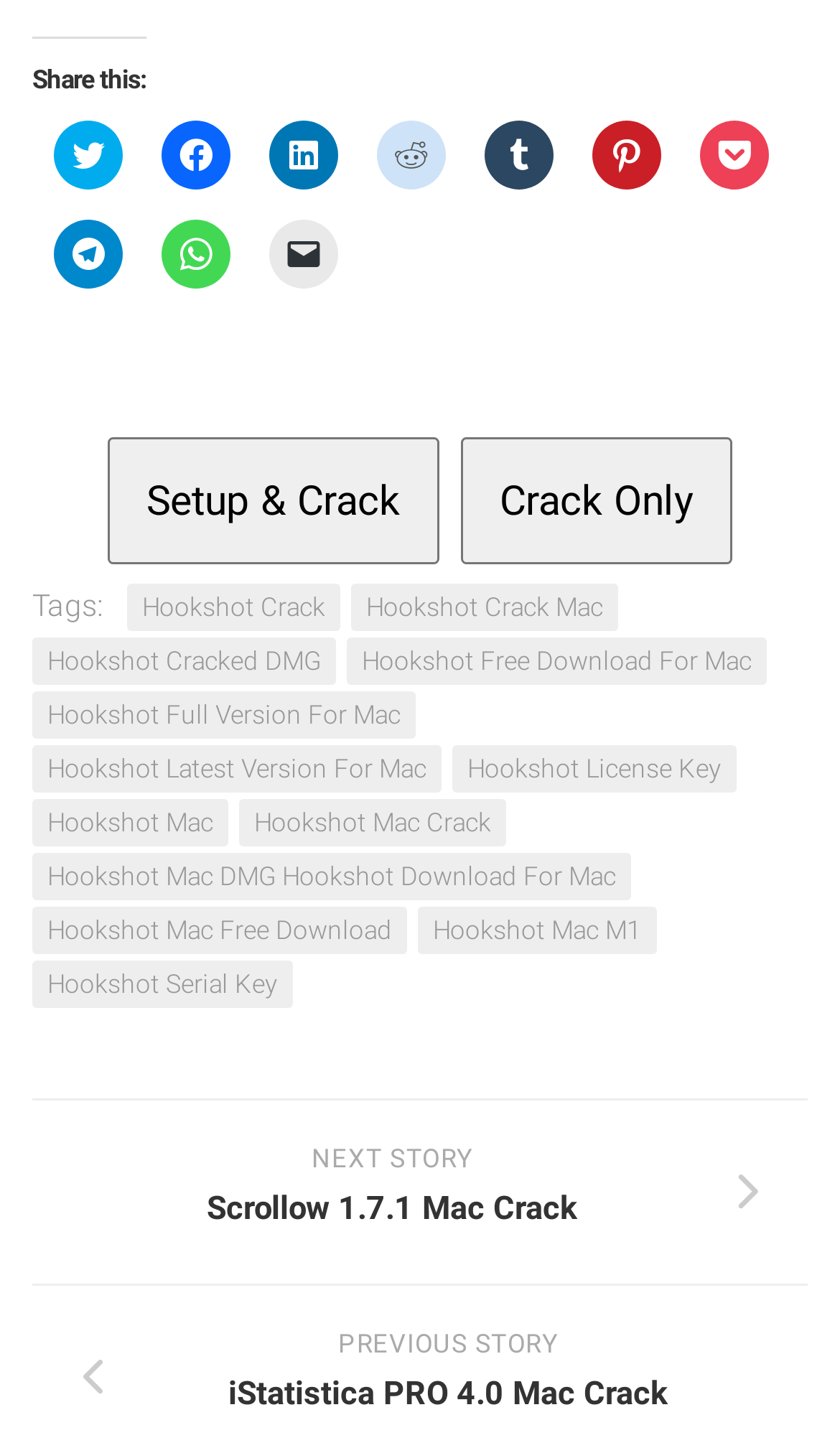Given the description Hookshot Mac Free Download, predict the bounding box coordinates of the UI element. Ensure the coordinates are in the format (top-left x, top-left y, bottom-right x, bottom-right y) and all values are between 0 and 1.

[0.038, 0.626, 0.485, 0.659]